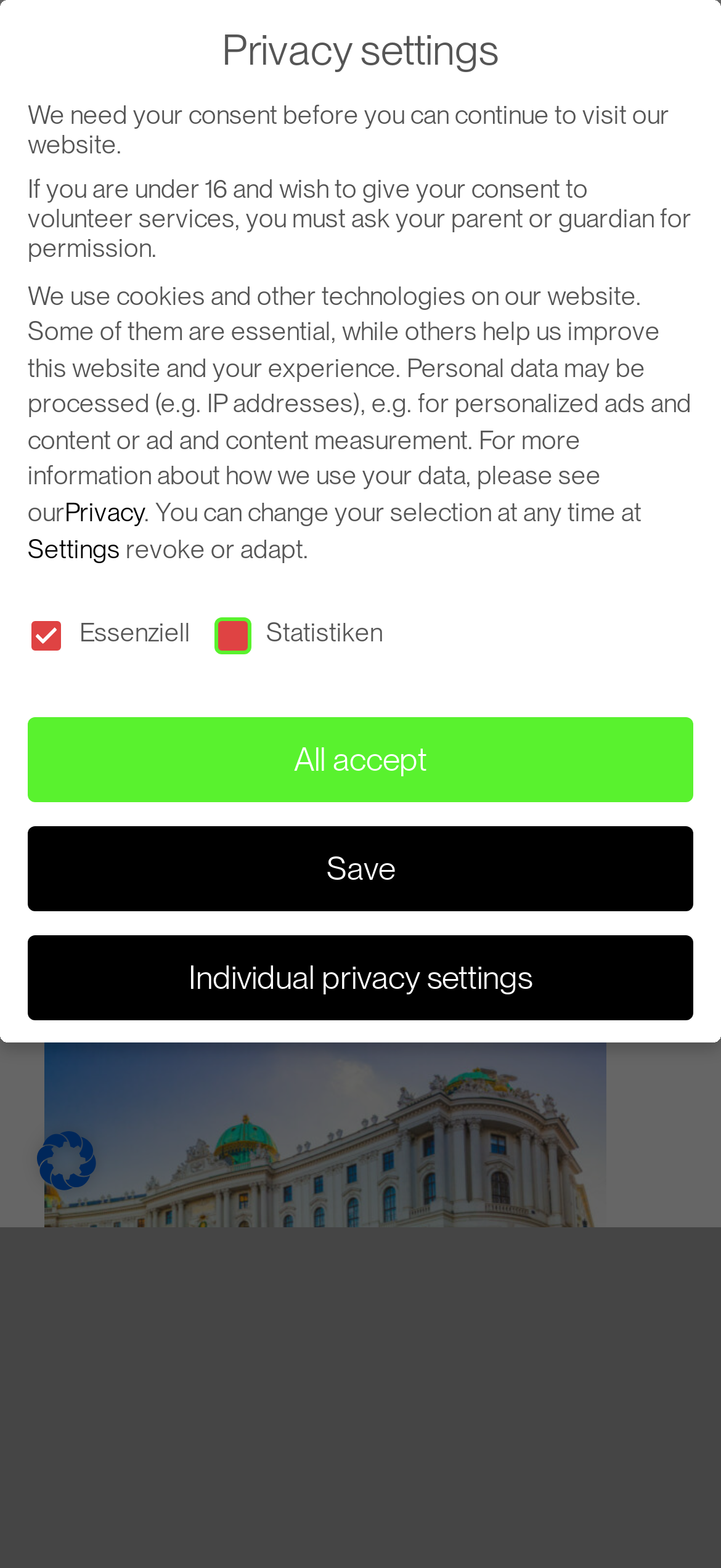What is the purpose of the 'GET IN TOUCH WITH US' link?
Analyze the screenshot and provide a detailed answer to the question.

The 'GET IN TOUCH WITH US' link is located below the static text 'Would you like to book an appointment with us in advance?' which suggests that the purpose of the link is to book an appointment with the company.